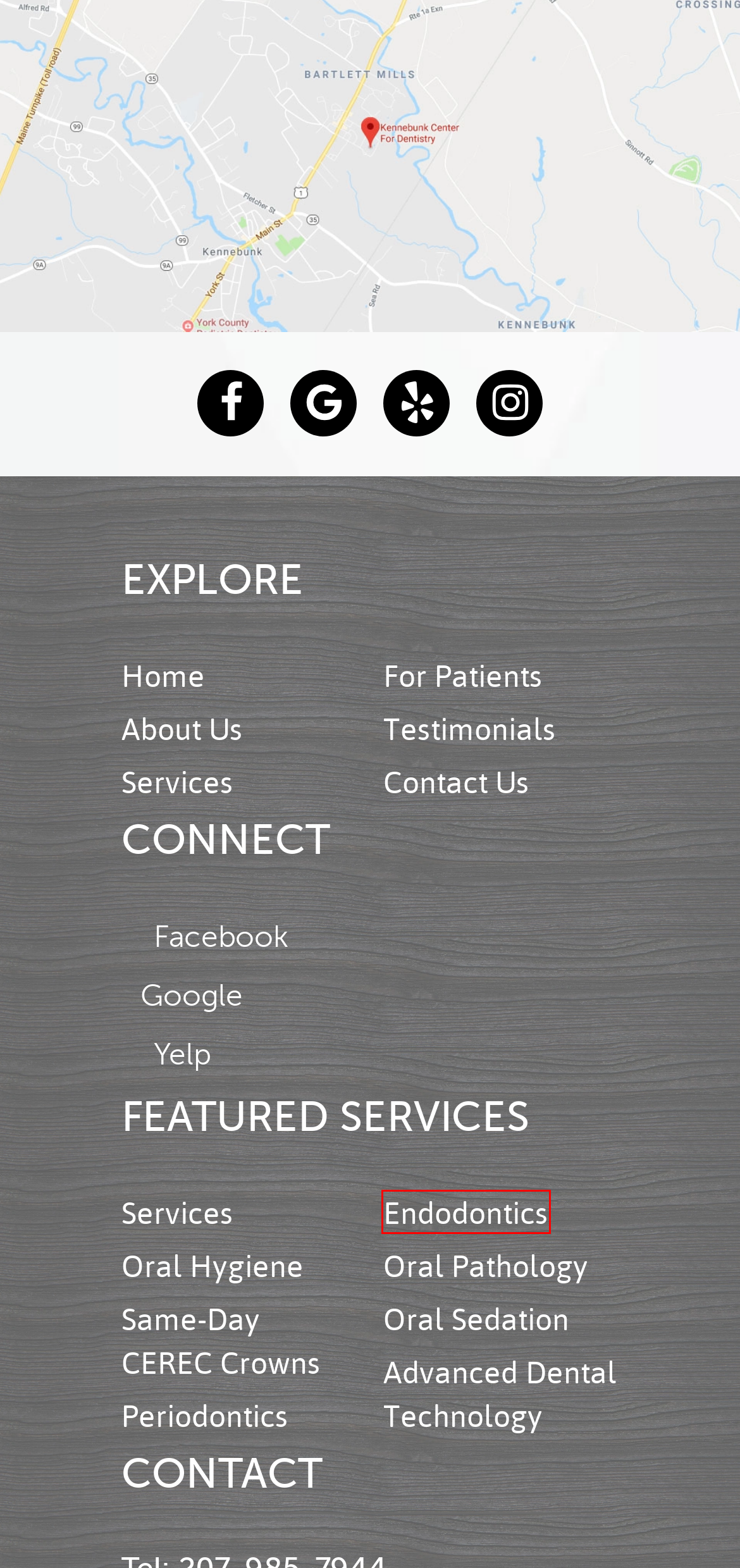You have a screenshot of a webpage where a red bounding box highlights a specific UI element. Identify the description that best matches the resulting webpage after the highlighted element is clicked. The choices are:
A. CEREC Same-Day Dental Crowns | Dentist in Kennebunk, ME
B. Advanced Dental Technology | Dentist in Kennebunk, ME
C. Reviews | Dentist in Kennebunk, ME
D. Oral Pathology | Dentist in Kennebunk, ME
E. Oral Sedation | Dentist in Kennebunk, ME
F. Periodontics | Dentist in Kennebunk, ME
G. Endodontics | Dentist in Kennebunk, ME
H. Oral Hygiene | Dentist in Kennebunk, ME

G